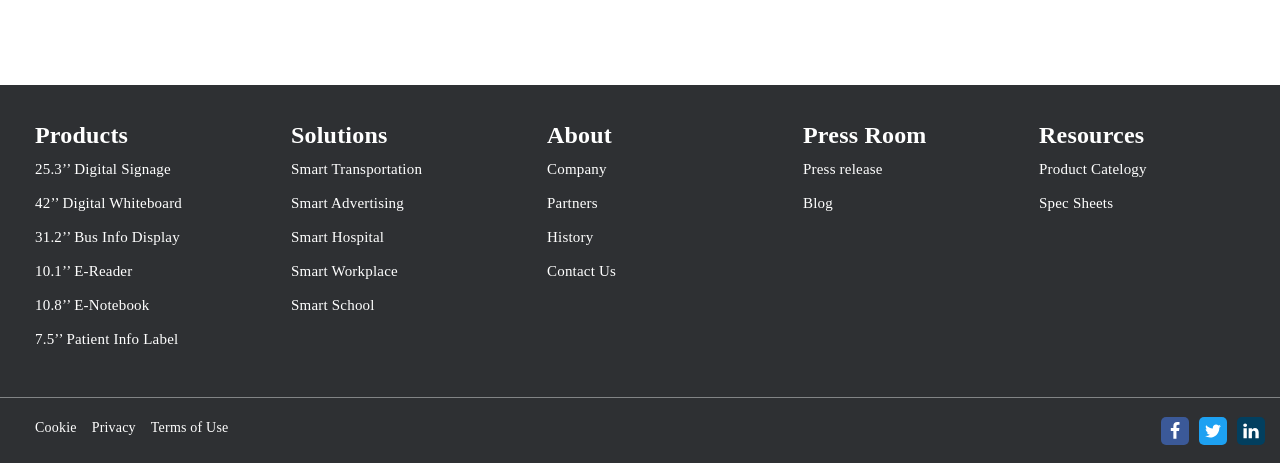Please identify the bounding box coordinates of the element's region that I should click in order to complete the following instruction: "View 25.3’’ Digital Signage product". The bounding box coordinates consist of four float numbers between 0 and 1, i.e., [left, top, right, bottom].

[0.027, 0.348, 0.134, 0.382]